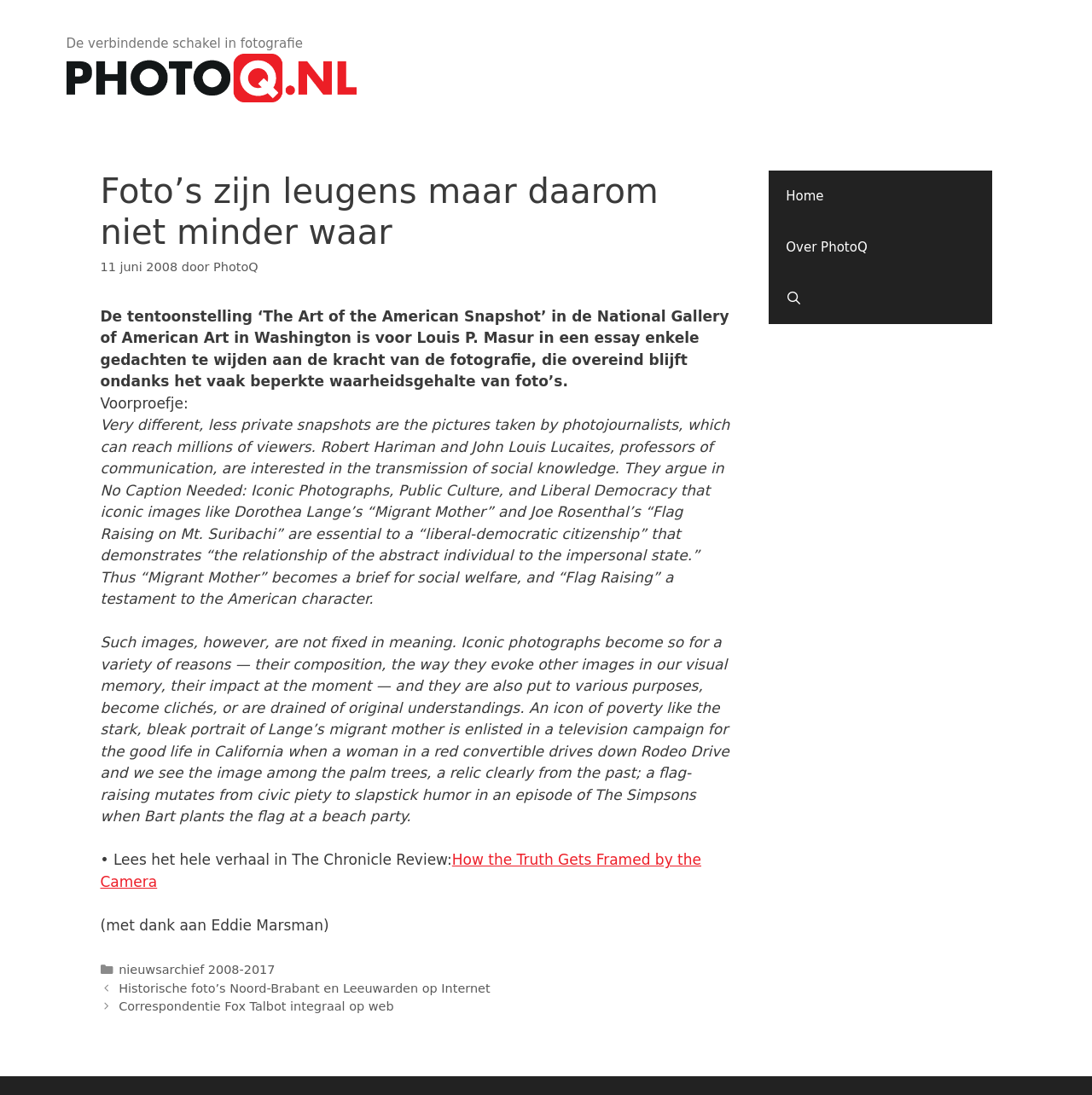Please extract the primary headline from the webpage.

Foto’s zijn leugens maar daarom niet minder waar